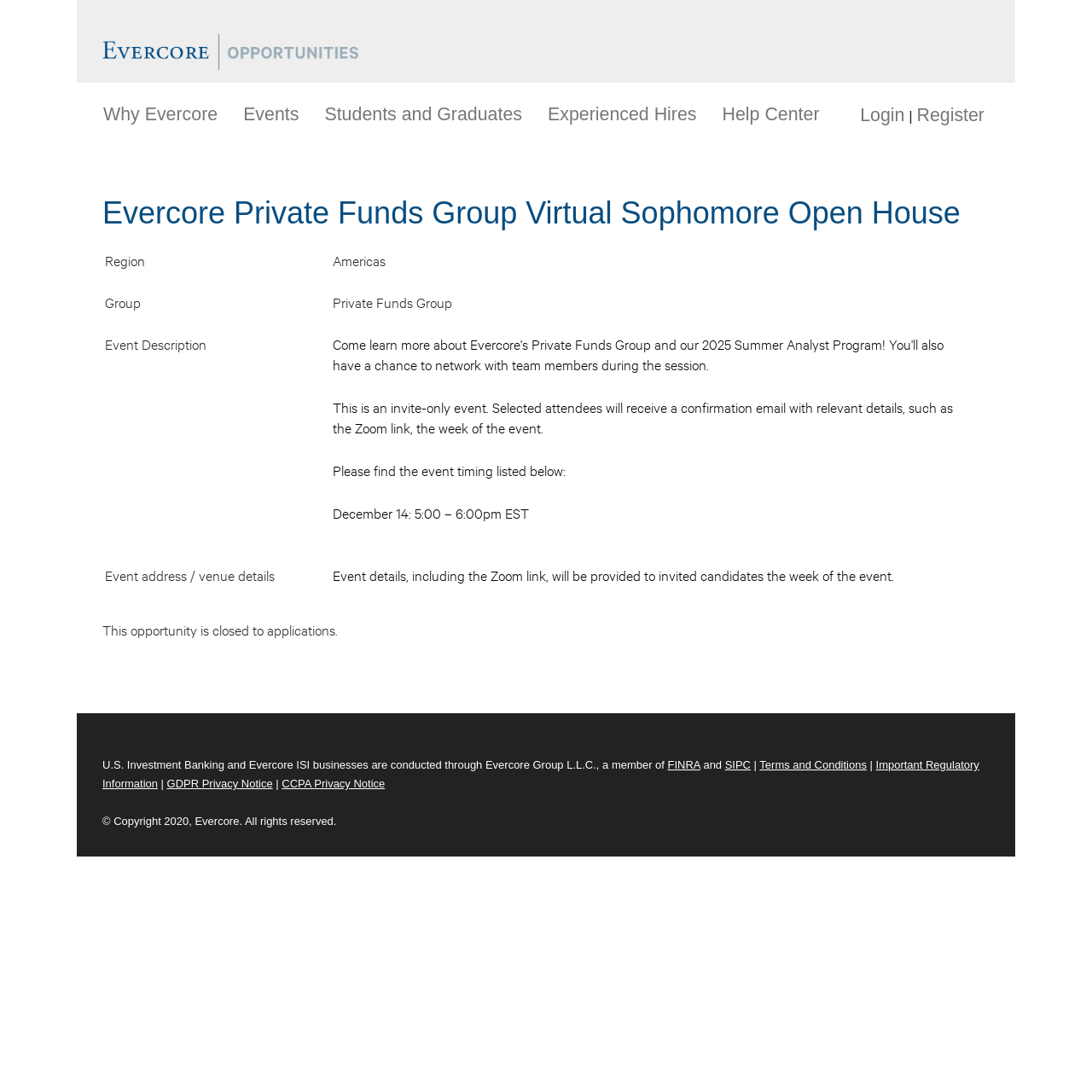Provide the bounding box coordinates for the area that should be clicked to complete the instruction: "Click on the 'Events' link".

[0.211, 0.085, 0.285, 0.125]